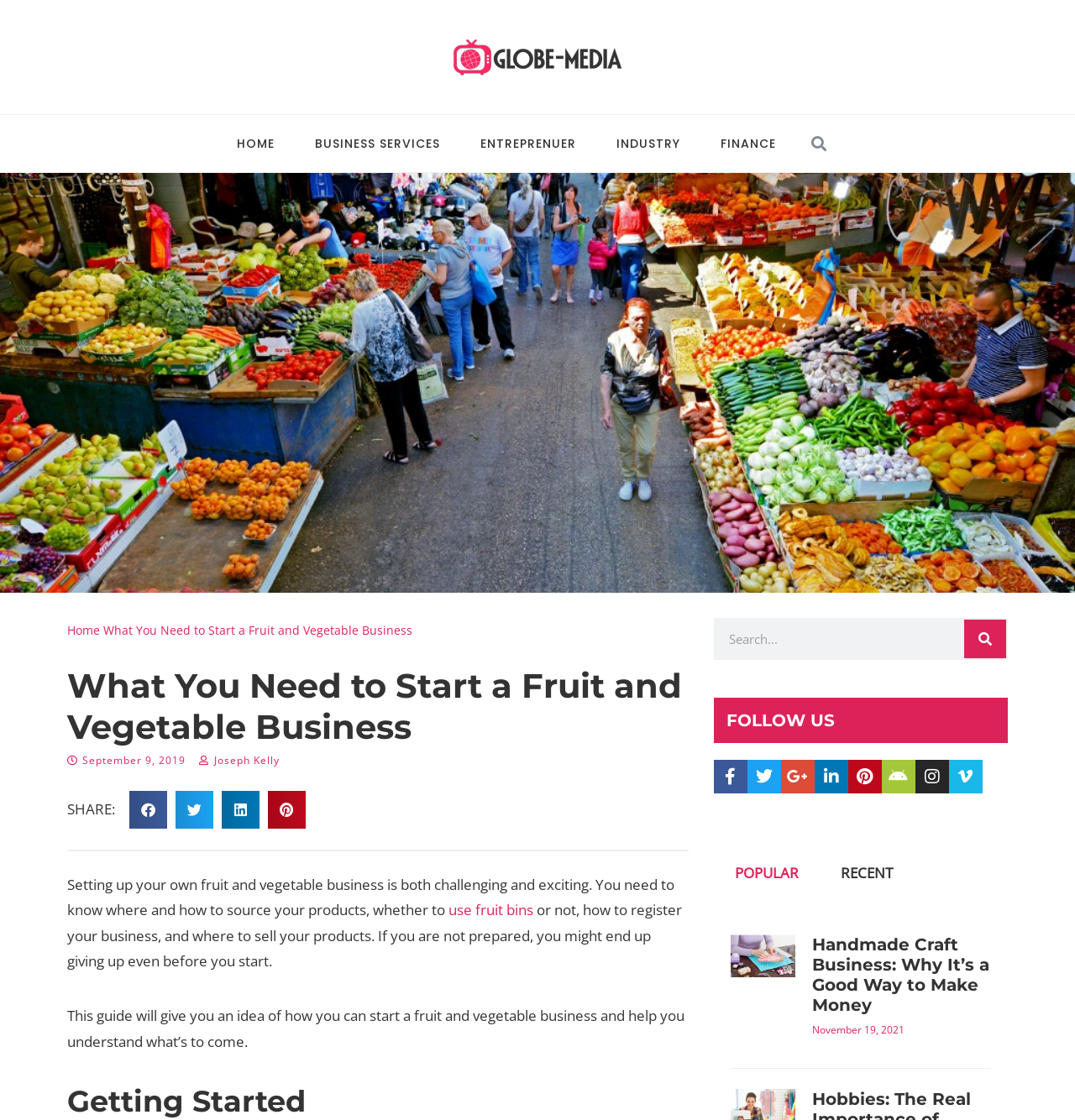What are the social media platforms listed at the bottom of the webpage?
Using the picture, provide a one-word or short phrase answer.

Facebook, Twitter, Google-plus, Linkedin, Pinterest, Android, Instagram, Vimeo